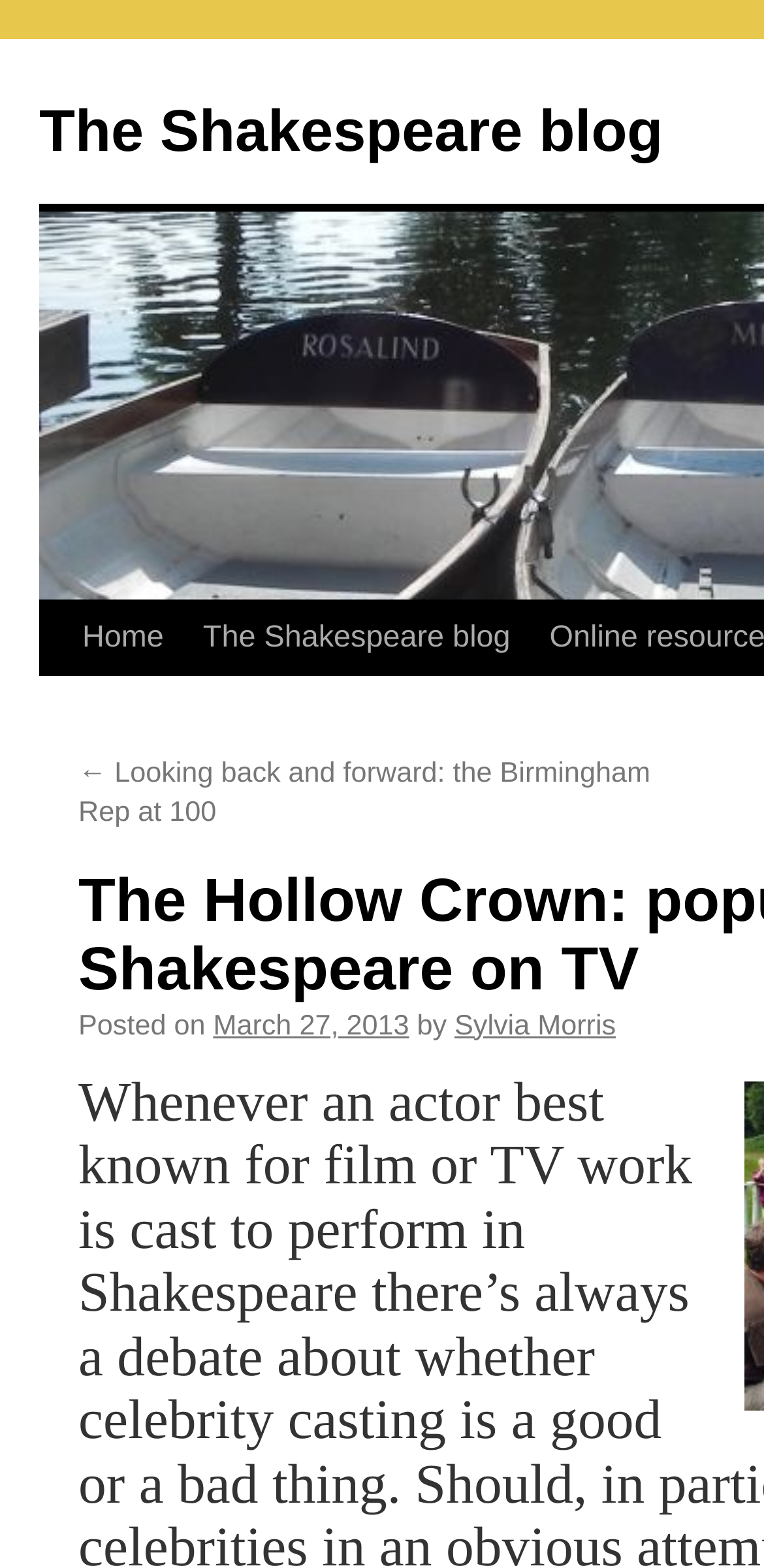Determine the bounding box for the UI element described here: "The Shakespeare blog".

[0.222, 0.384, 0.609, 0.479]